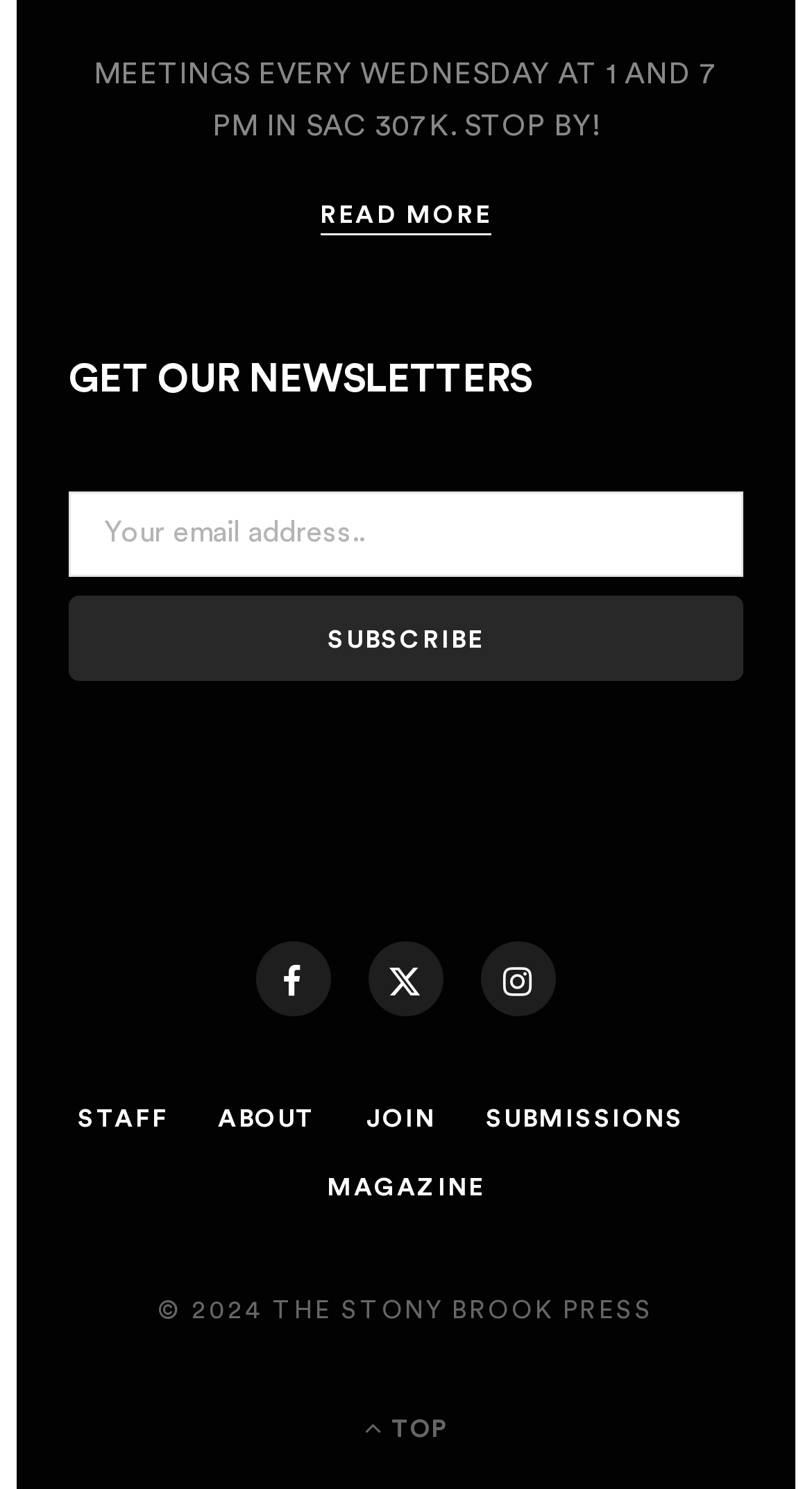Locate the bounding box coordinates of the element I should click to achieve the following instruction: "Read more about meetings".

[0.394, 0.135, 0.606, 0.158]